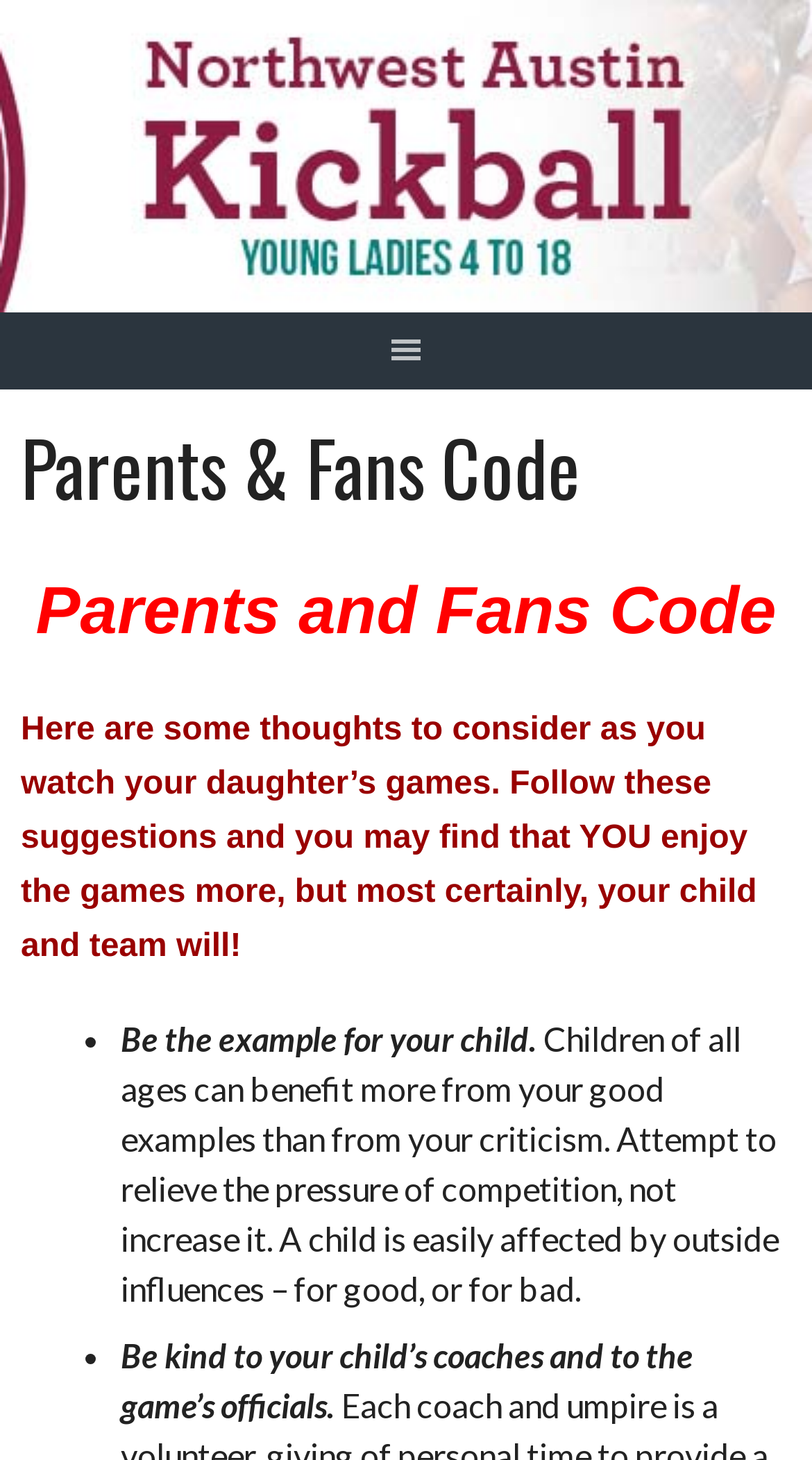Carefully examine the image and provide an in-depth answer to the question: What should parents do to relieve pressure?

According to the webpage, parents should attempt to relieve the pressure of competition, not increase it, as children are easily affected by outside influences, and this can have a positive impact on their experience.